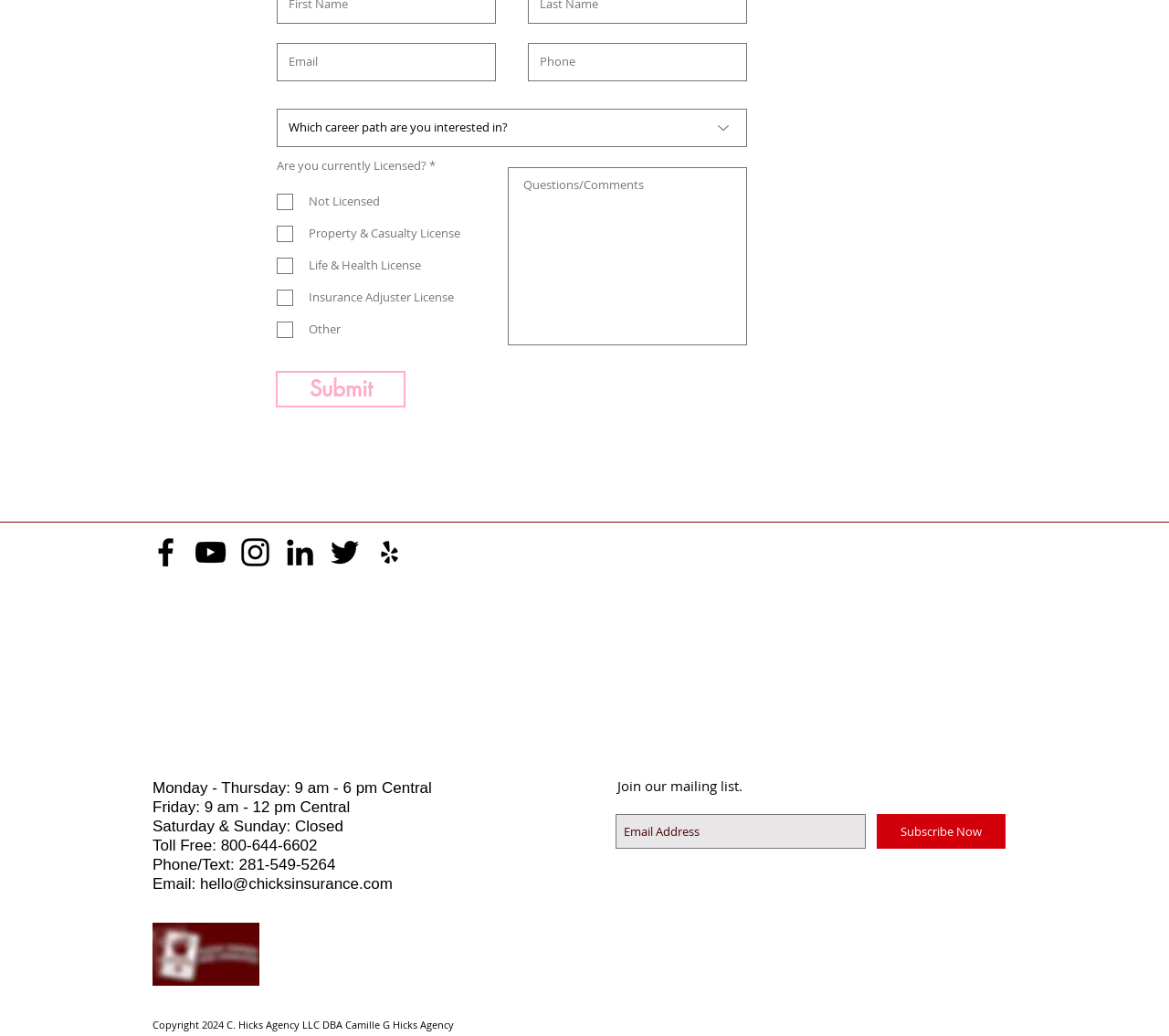Locate the bounding box coordinates of the clickable area to execute the instruction: "Enter email address". Provide the coordinates as four float numbers between 0 and 1, represented as [left, top, right, bottom].

[0.237, 0.041, 0.424, 0.078]